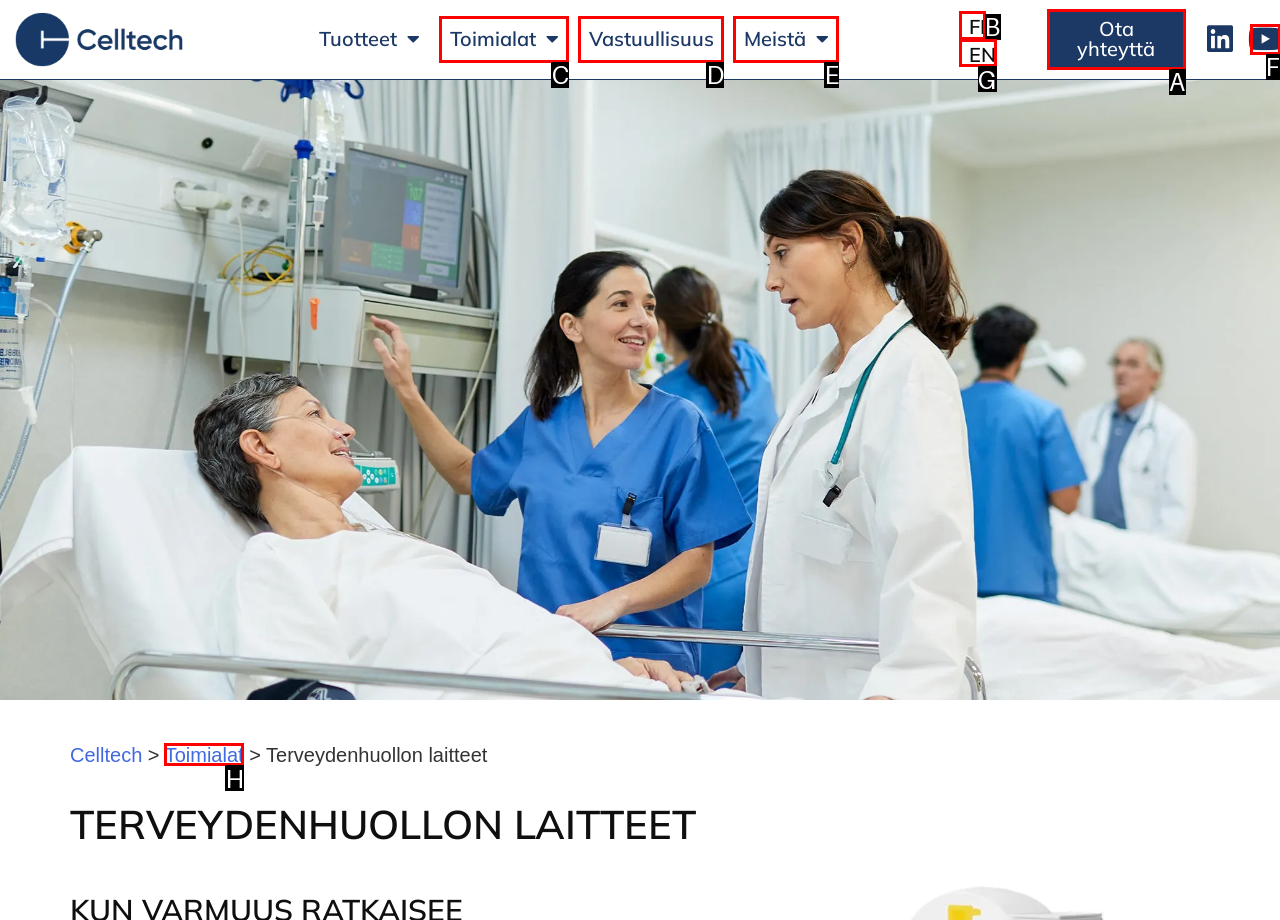Find the option that best fits the description: Ota yhteyttä. Answer with the letter of the option.

A